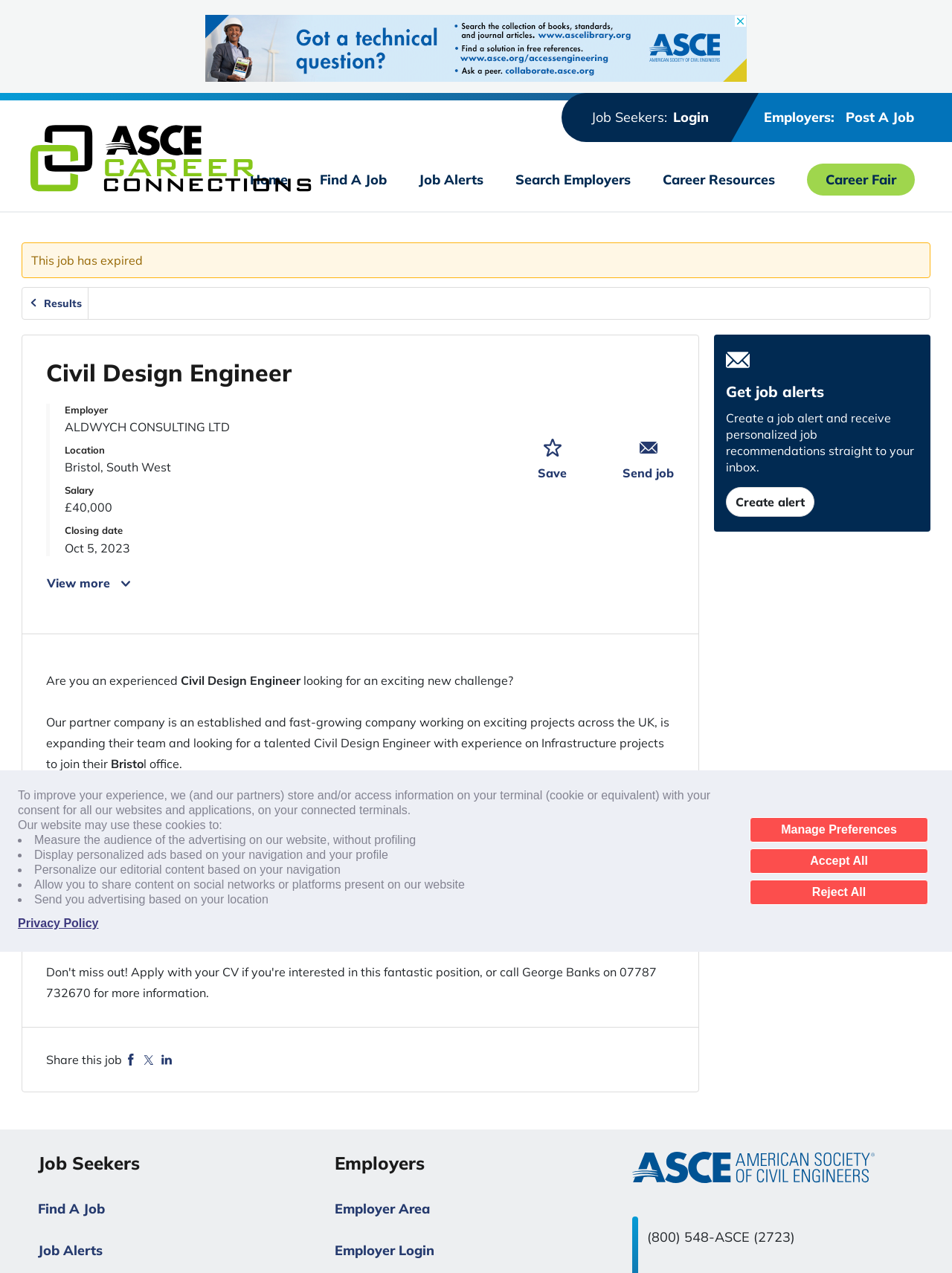Given the element description "Career Resources", identify the bounding box of the corresponding UI element.

[0.696, 0.134, 0.814, 0.148]